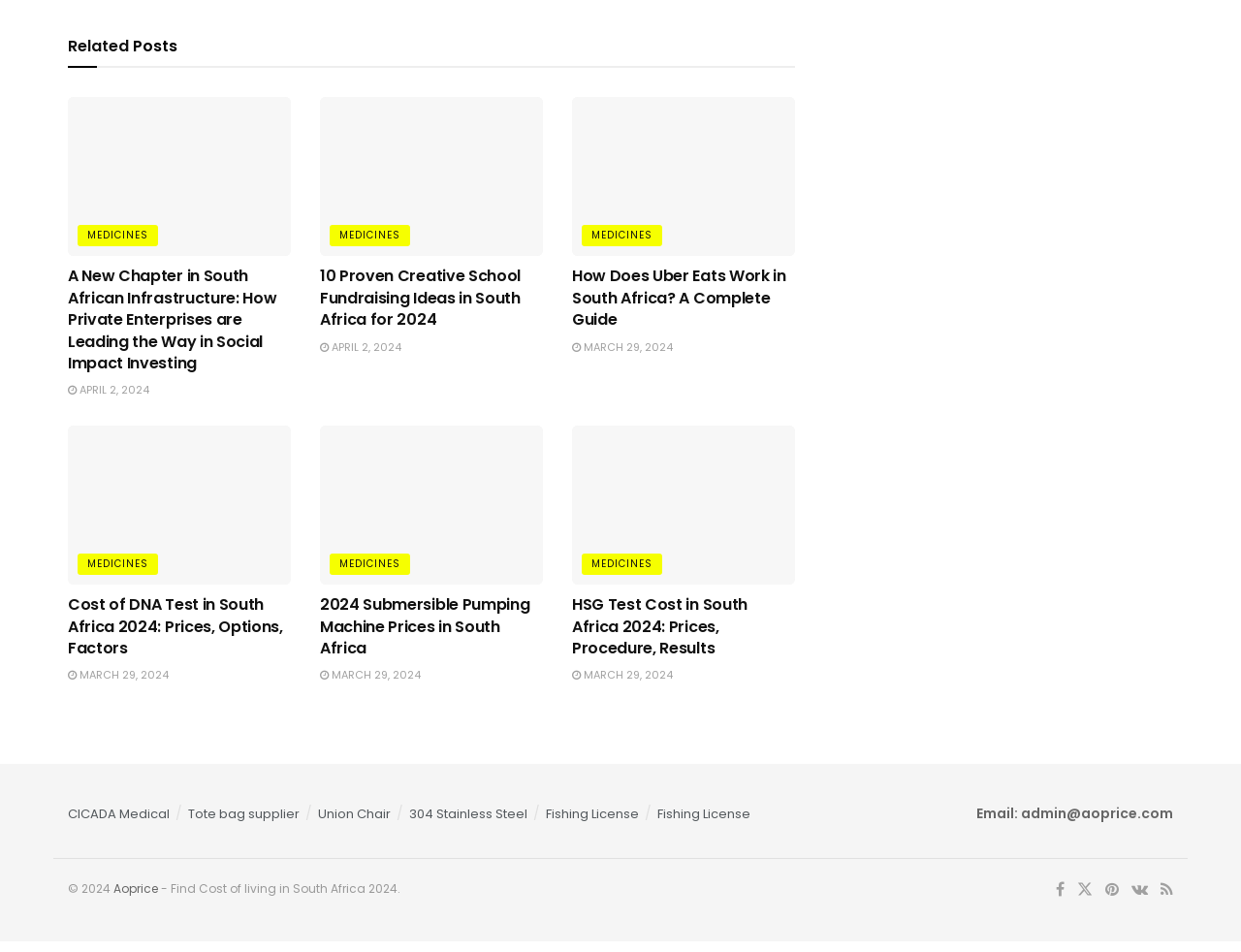How many articles are on this webpage?
Answer the question with a thorough and detailed explanation.

There are four article elements on the webpage, each with a unique title and image, indicating that there are four separate articles on this webpage.